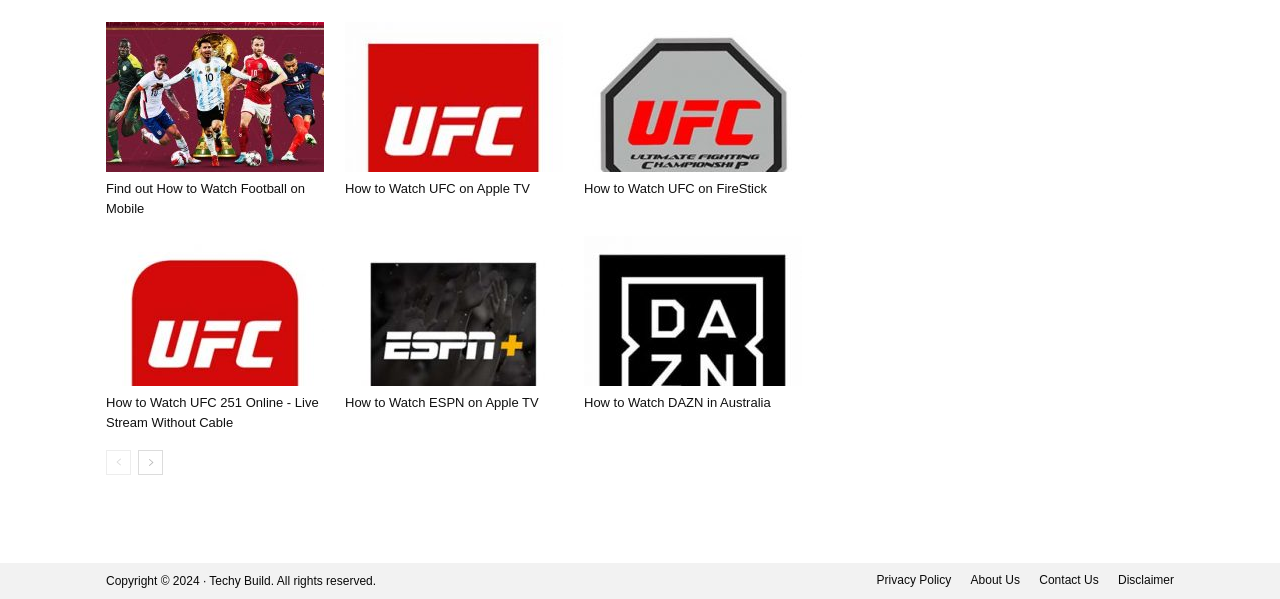Locate the UI element that matches the description aria-label="prev-page" in the webpage screenshot. Return the bounding box coordinates in the format (top-left x, top-left y, bottom-right x, bottom-right y), with values ranging from 0 to 1.

[0.083, 0.751, 0.102, 0.793]